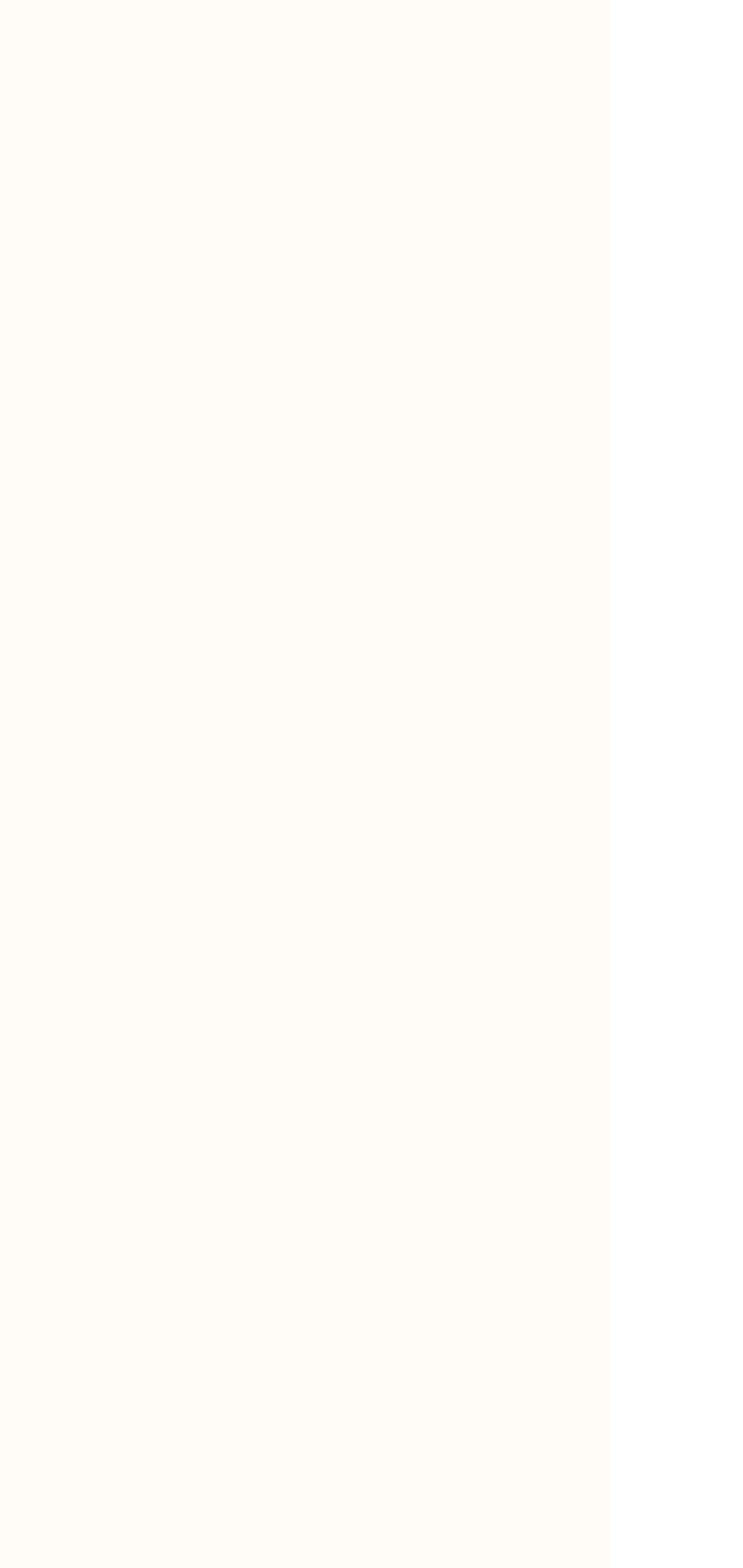What is the required field on the form?
Using the visual information, reply with a single word or short phrase.

Phone